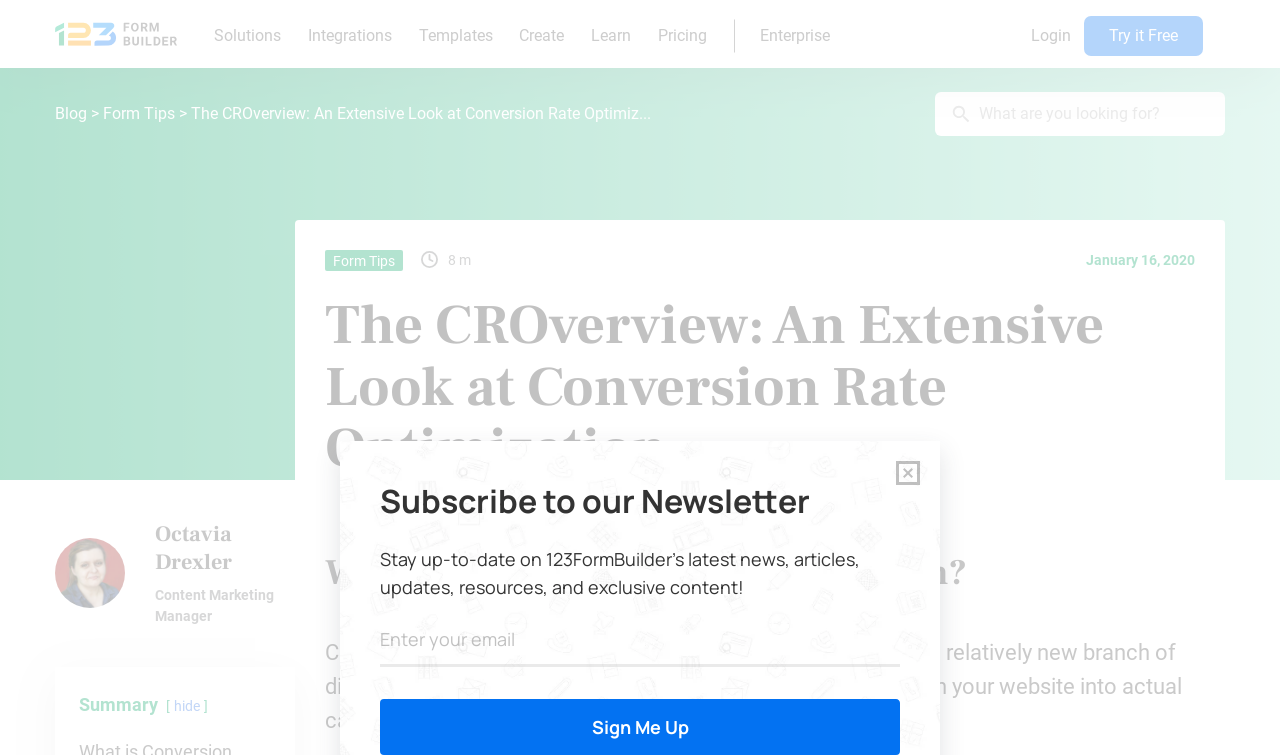Identify the bounding box coordinates of the part that should be clicked to carry out this instruction: "Click on the 'Solutions' link".

[0.157, 0.002, 0.23, 0.092]